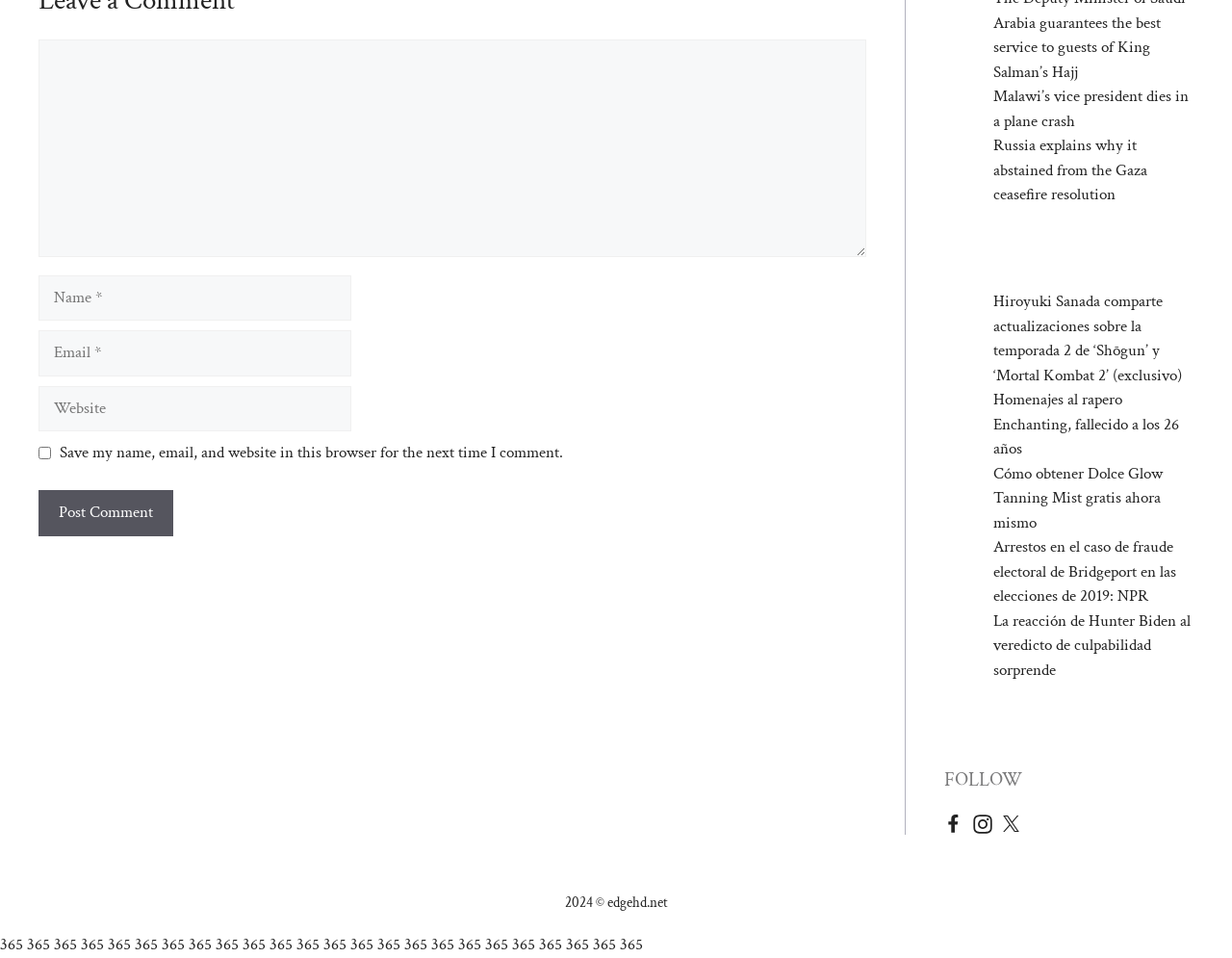What is the purpose of the checkbox?
Using the image provided, answer with just one word or phrase.

Save comment info